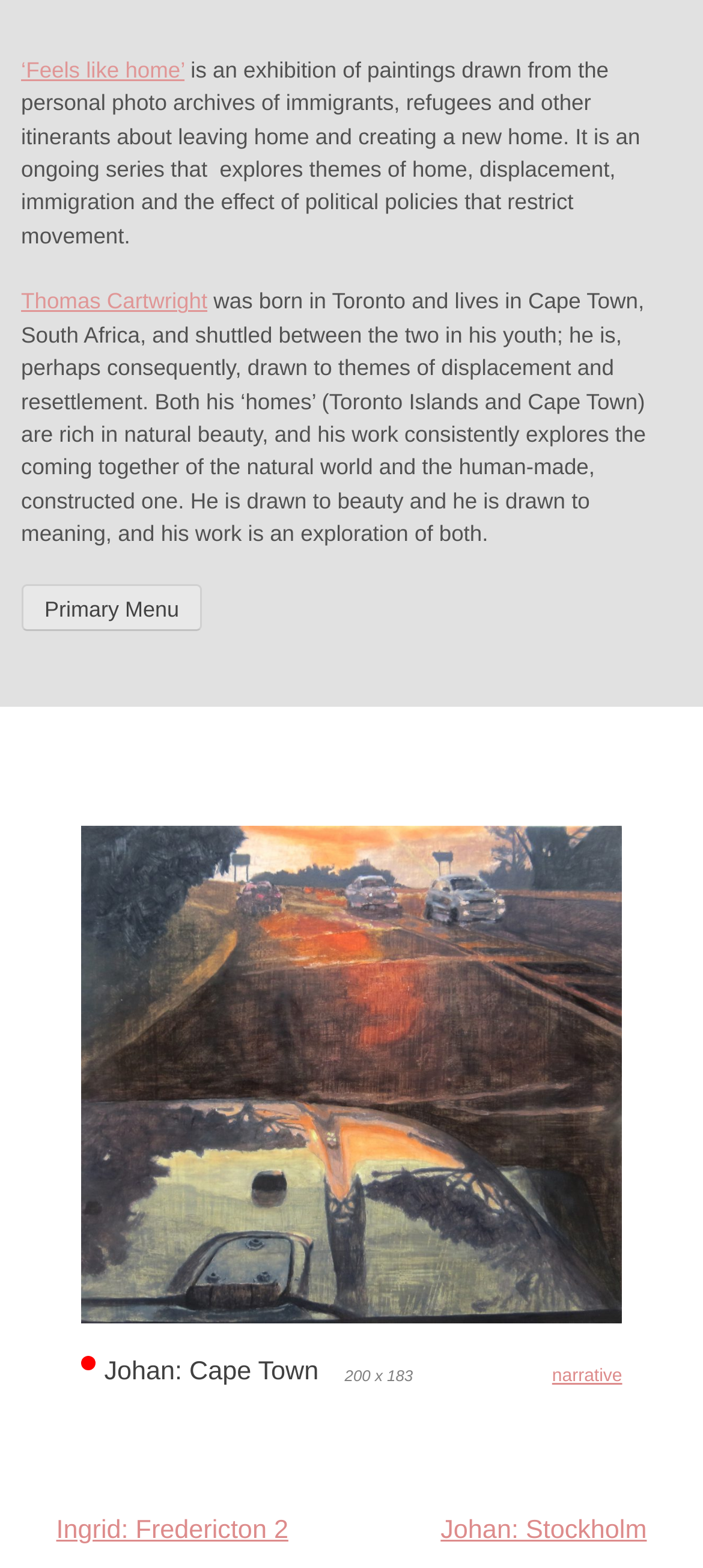Identify the headline of the webpage and generate its text content.

Johan: Cape Town